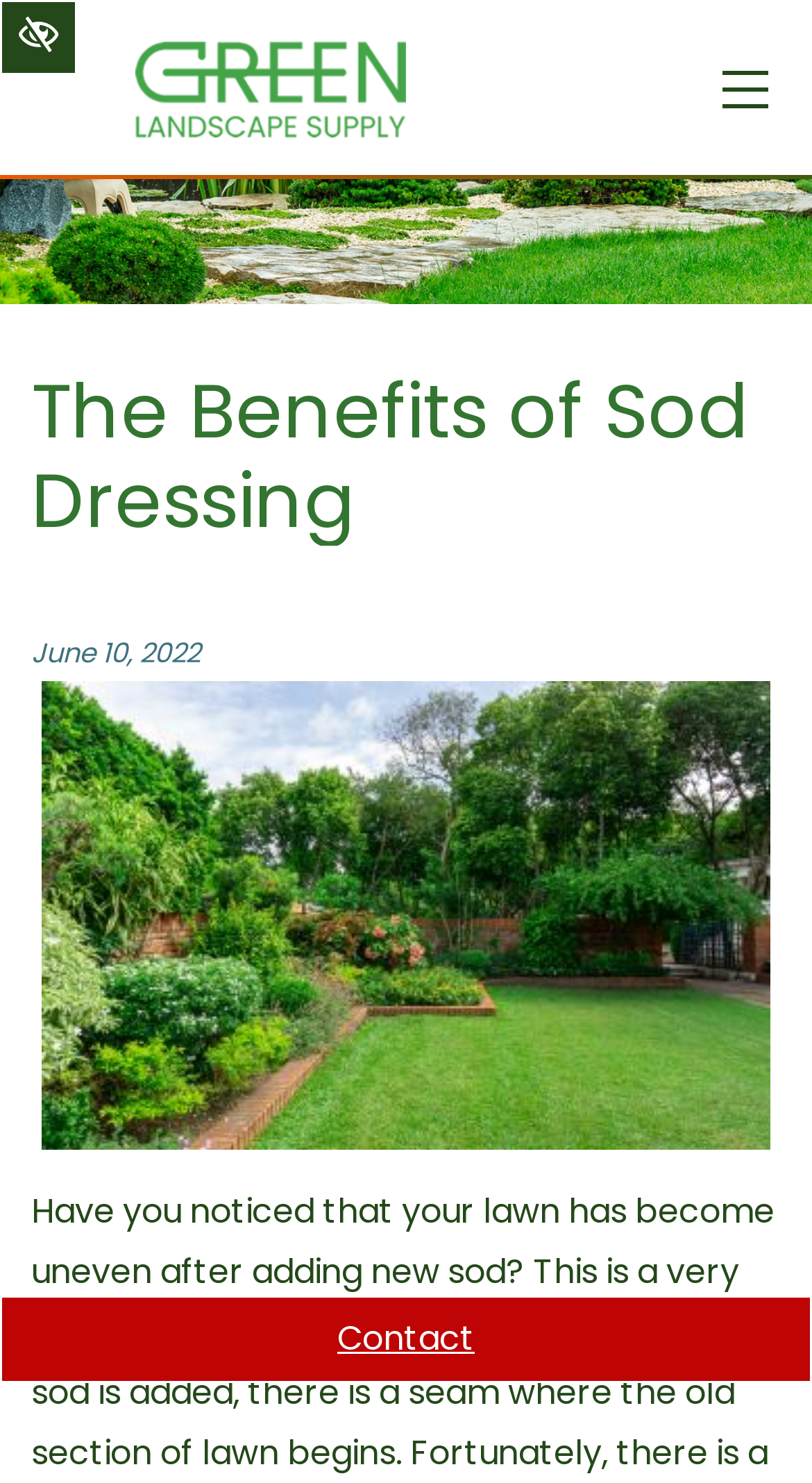What is the content of the image below the header?
Answer the question with as much detail as possible.

I found the content of the image by looking at the image element below the header, which is described as 'Lush backyard lawn'.